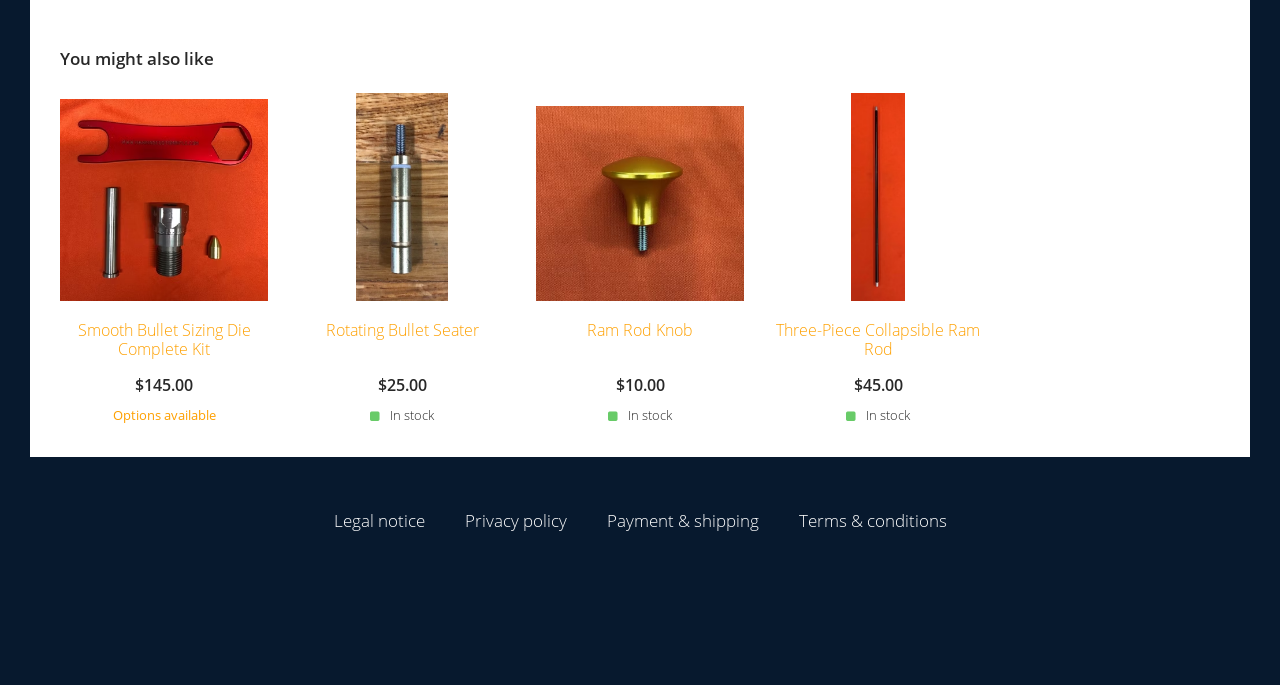Find the bounding box coordinates for the area you need to click to carry out the instruction: "Read 'The Company' information". The coordinates should be four float numbers between 0 and 1, indicated as [left, top, right, bottom].

None